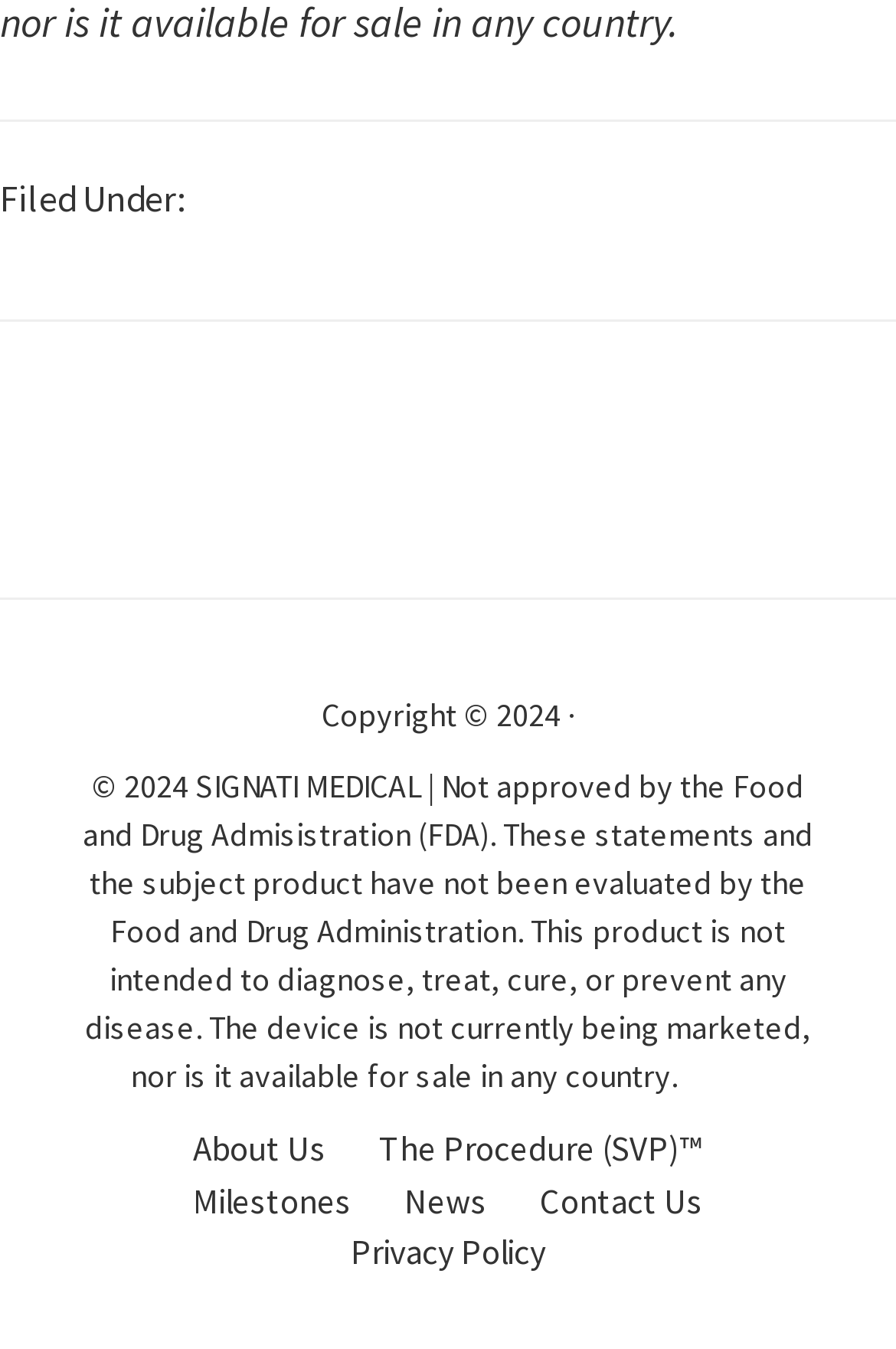What is the copyright year?
Using the screenshot, give a one-word or short phrase answer.

2024